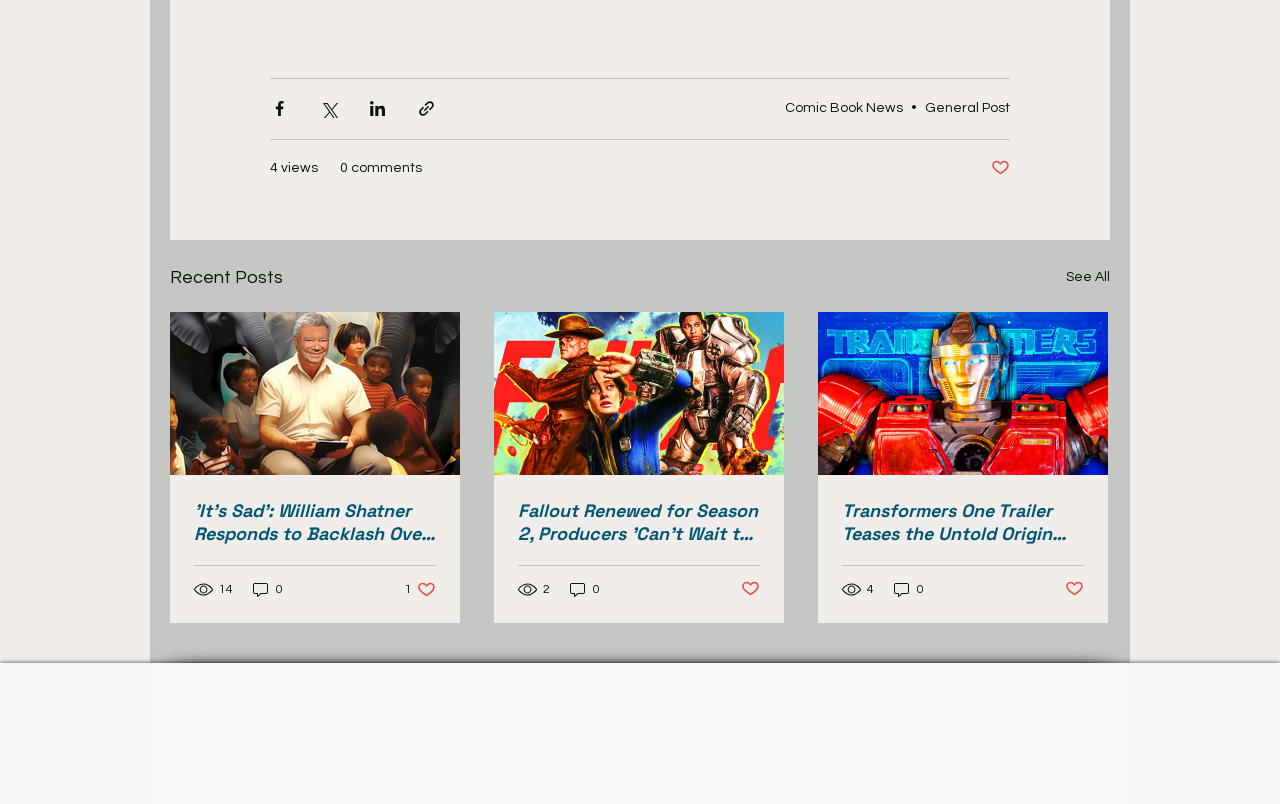Locate the bounding box coordinates of the item that should be clicked to fulfill the instruction: "Clear the count selection for 'Simparica TRIO Chewable Tablets for Dogs 11.1-22 lbs (5.1-10 kg)'".

None